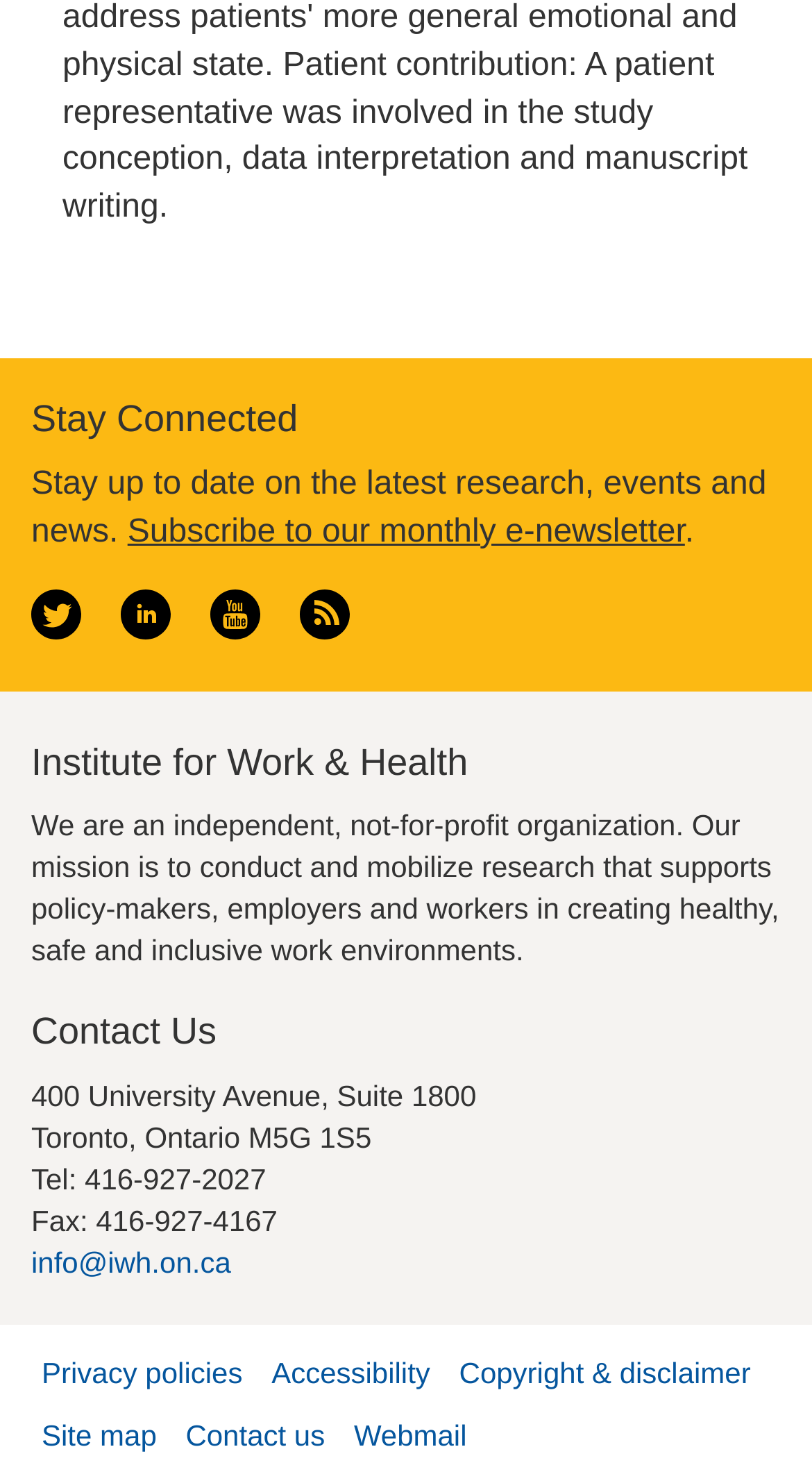Please determine the bounding box coordinates for the element that should be clicked to follow these instructions: "Send an email to info@iwh.on.ca".

[0.038, 0.841, 0.284, 0.864]